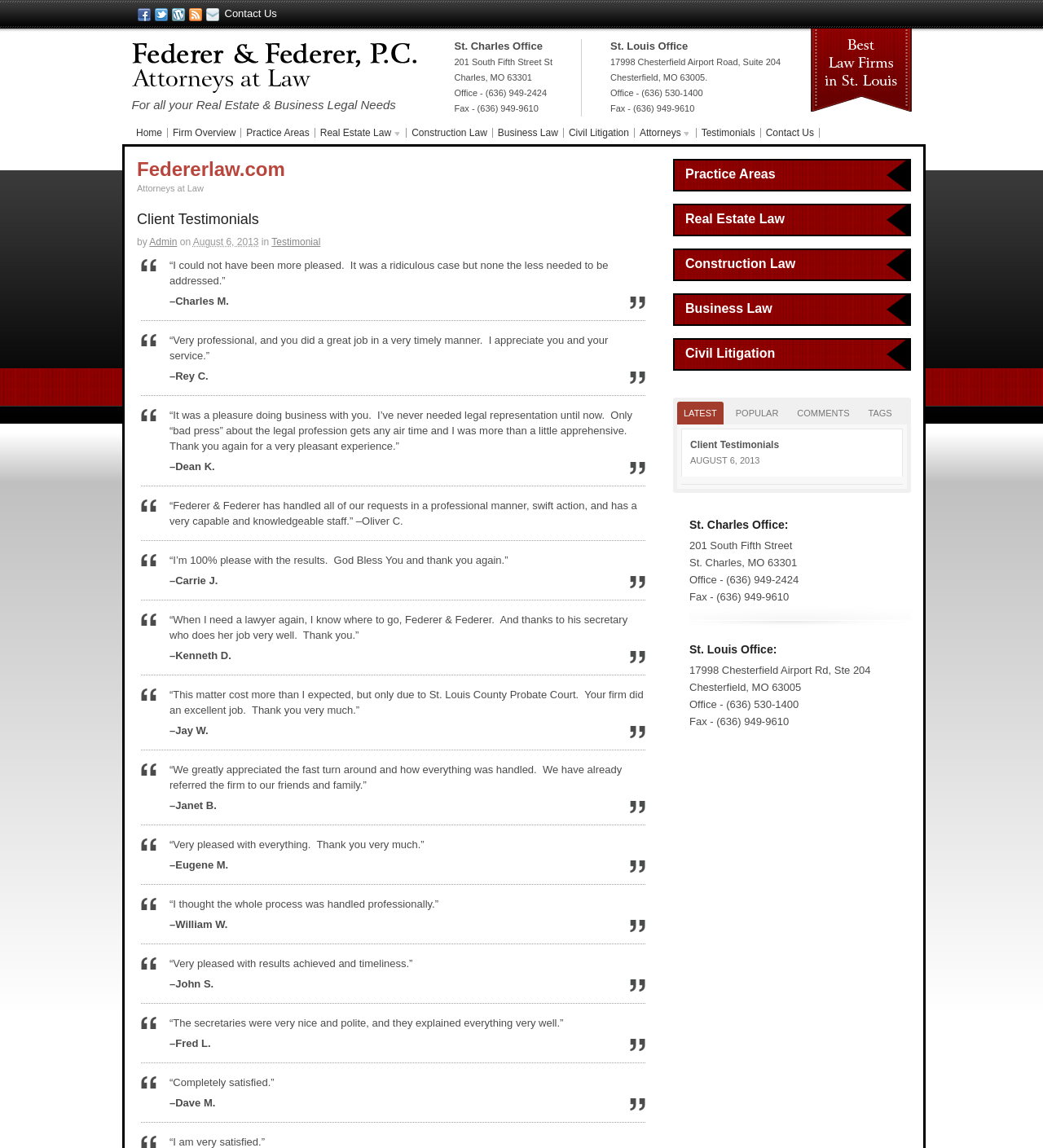Based on the element description, predict the bounding box coordinates (top-left x, top-left y, bottom-right x, bottom-right y) for the UI element in the screenshot: Real Estate Law

[0.645, 0.177, 0.874, 0.206]